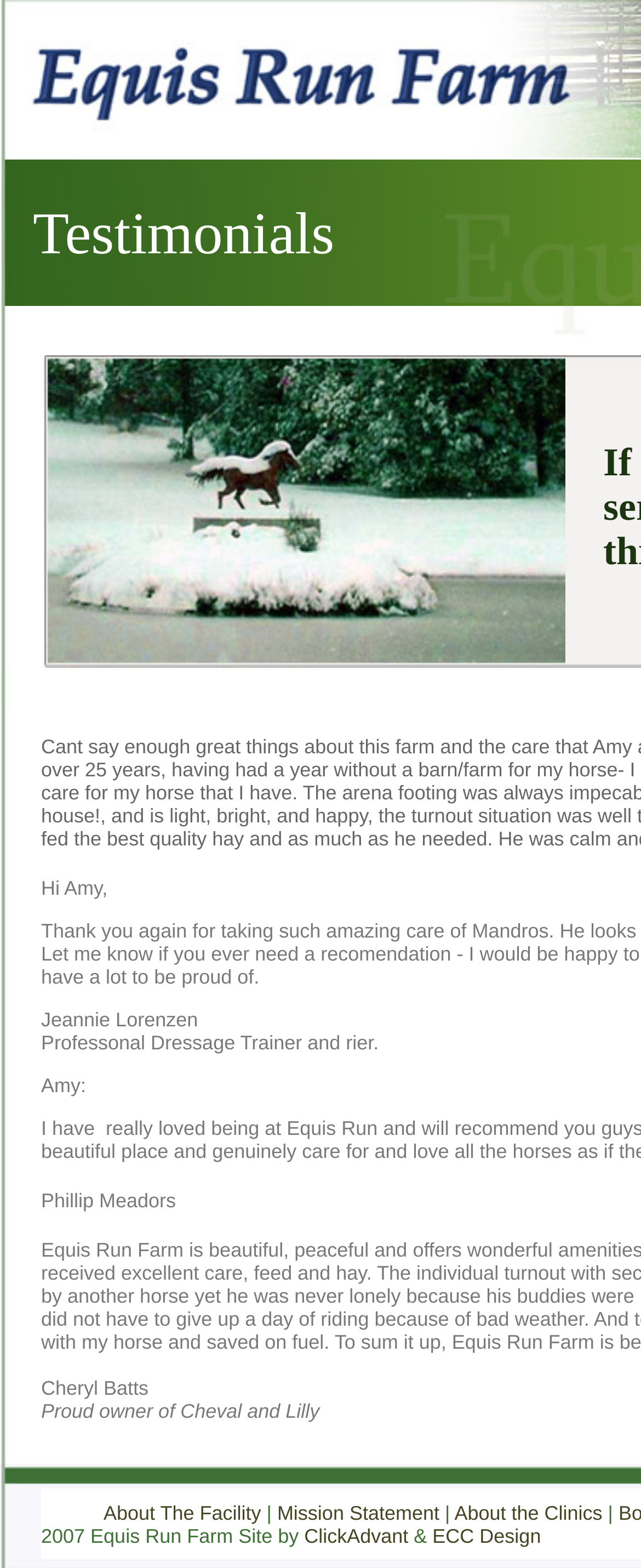Identify the coordinates of the bounding box for the element described below: "ECC Design". Return the coordinates as four float numbers between 0 and 1: [left, top, right, bottom].

[0.675, 0.972, 0.844, 0.987]